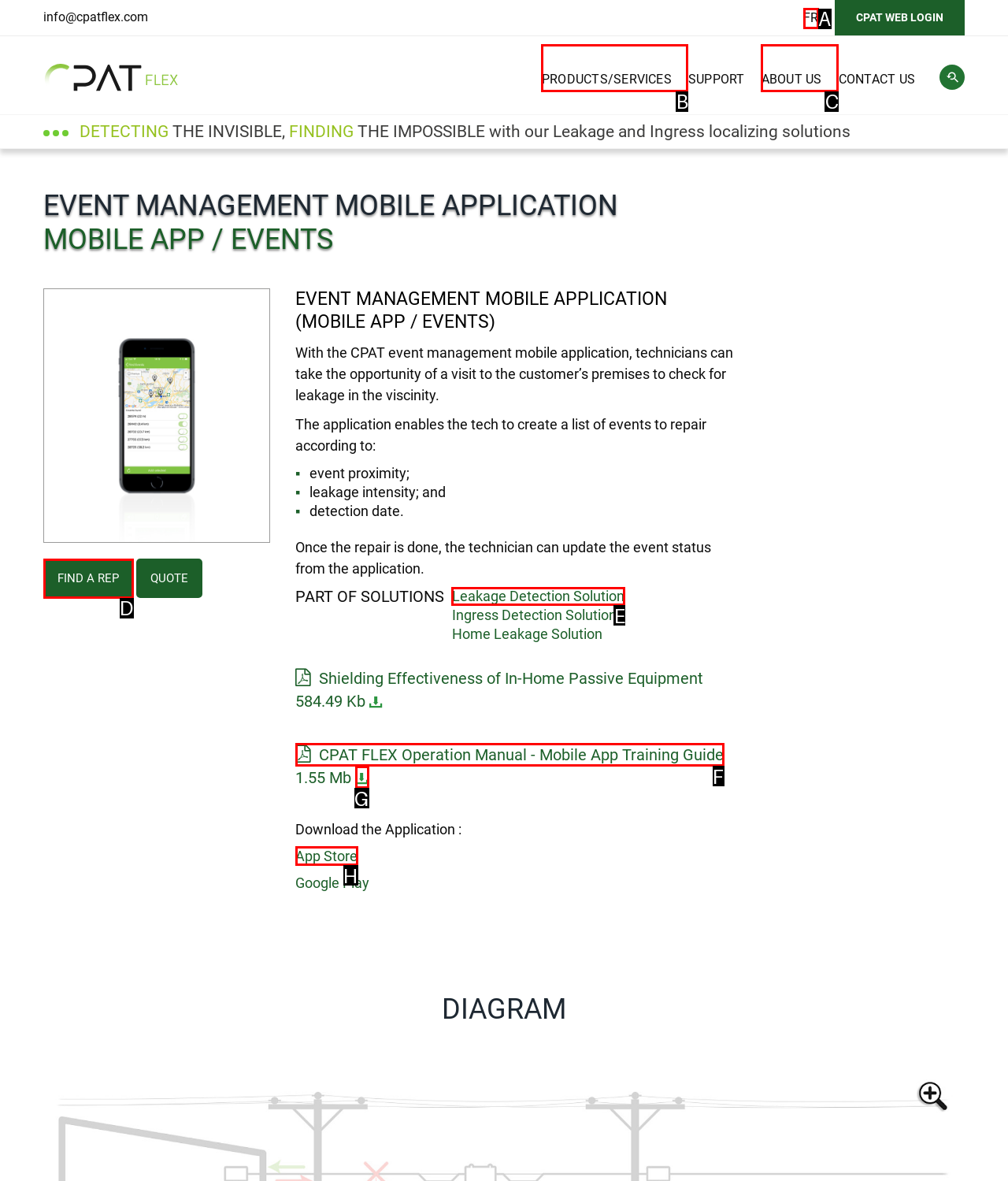To complete the task: Learn about Leakage Detection Solution, select the appropriate UI element to click. Respond with the letter of the correct option from the given choices.

E